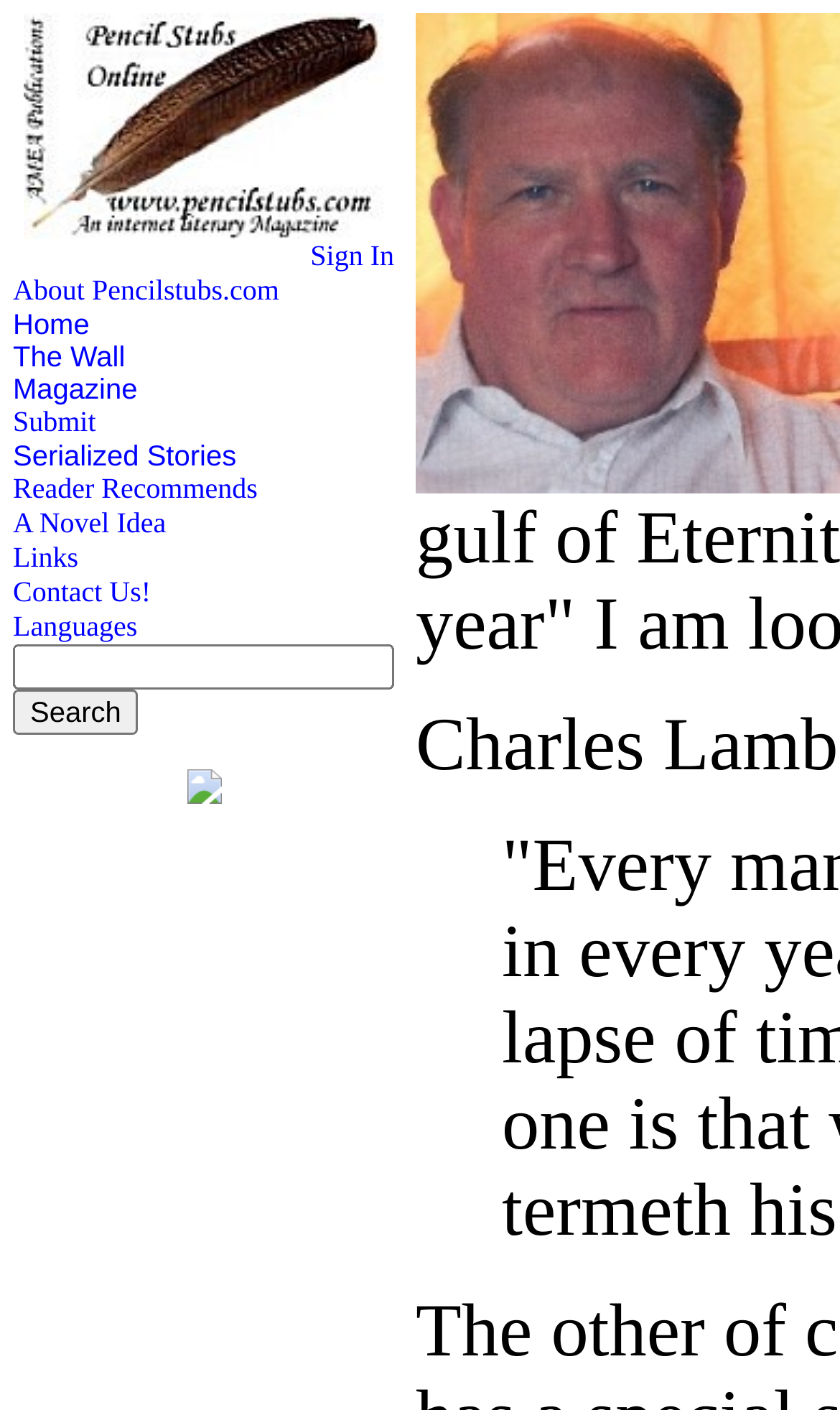Find the bounding box coordinates of the area to click in order to follow the instruction: "Visit the home page".

[0.015, 0.219, 0.107, 0.241]